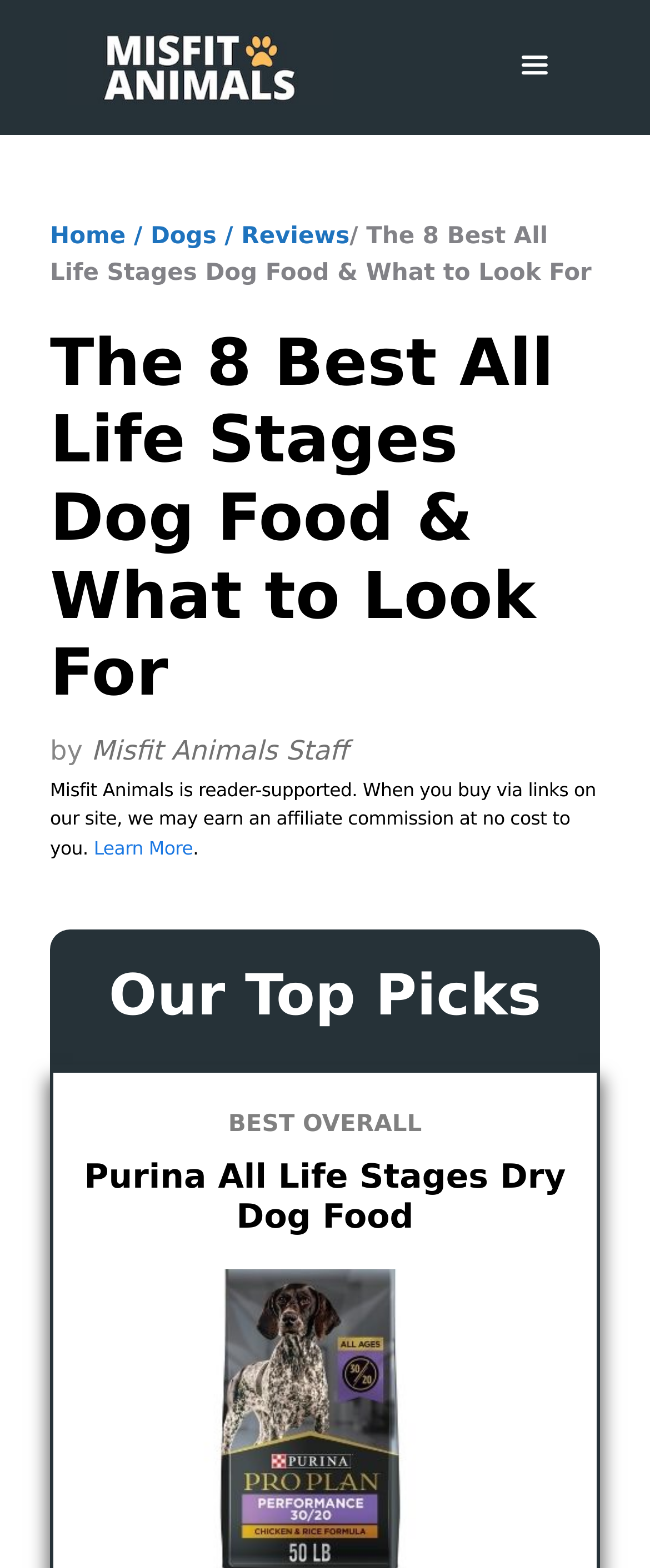Give the bounding box coordinates for the element described as: "Misfit Animals Staff".

[0.14, 0.468, 0.535, 0.488]